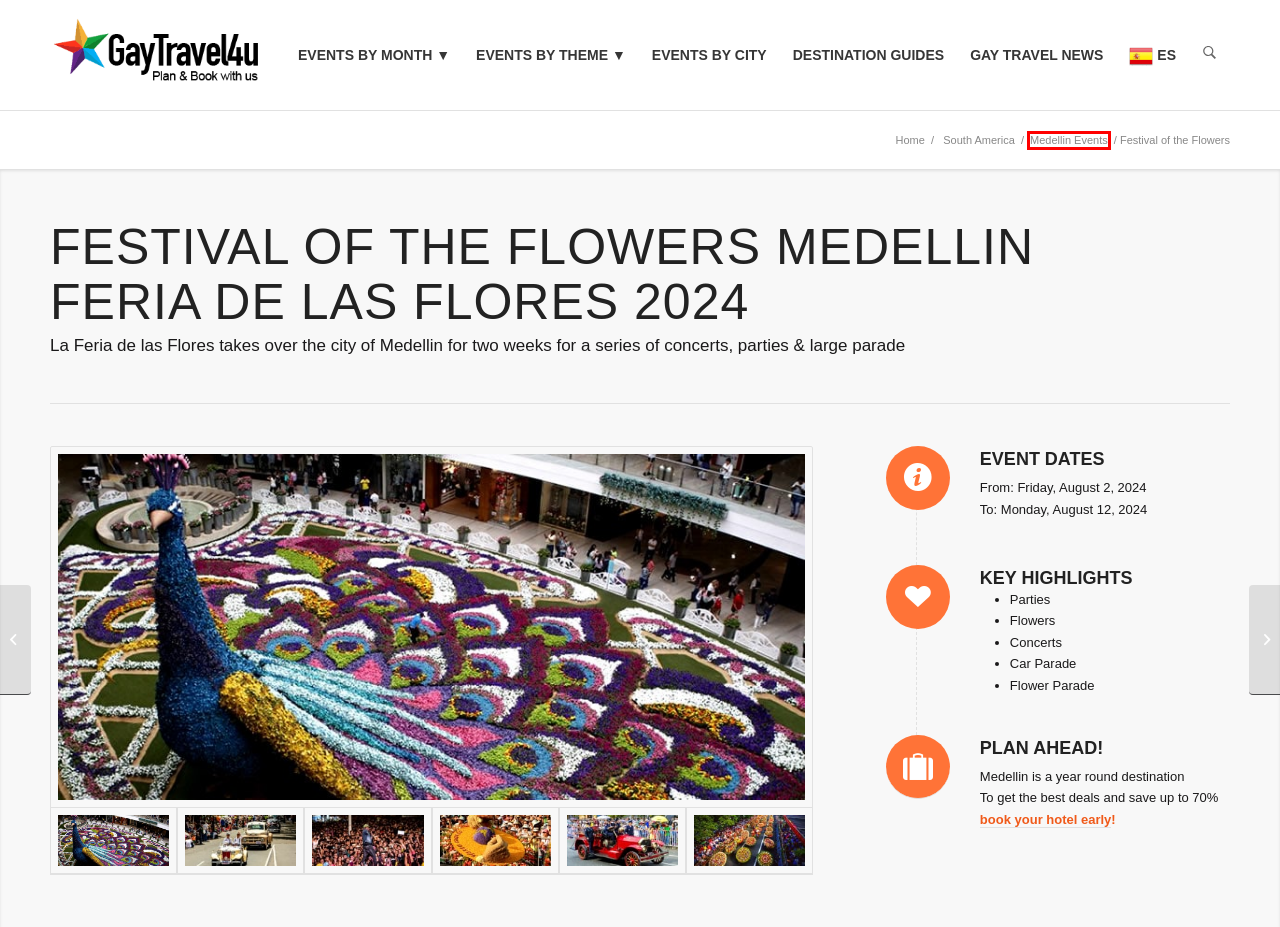Using the screenshot of a webpage with a red bounding box, pick the webpage description that most accurately represents the new webpage after the element inside the red box is clicked. Here are the candidates:
A. Medellin Pride Circuit Festival 2024
B. Gay Travel Guides to the best cities around the world.
C. Guía de viajes y eventos gay 2024 | 2025 Eventos, fiestas y orgullo
D. Medellin Pride Festival Antioquia Vive Diversa 2024
E. Top Gay Events in 2024 - Month by Month Guide from Jan to Dec
F. Gay Events in South America and the Caribbean, Curacao to Rio
G. We need your consent
H. Gay Medellin Events, Gay pride, Christmas Lights & Flower Festival

H